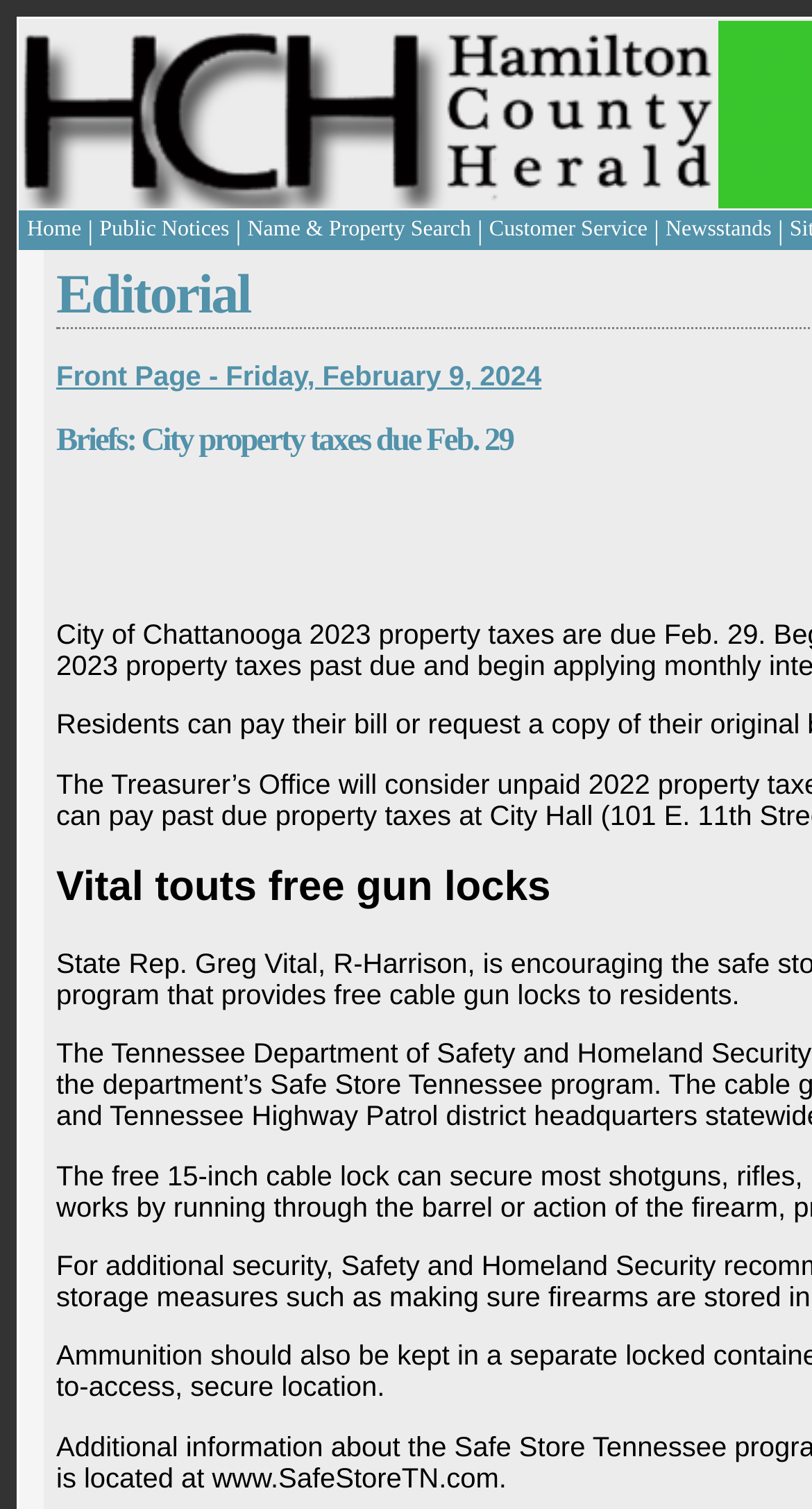Using the details in the image, give a detailed response to the question below:
What is the date of the front page?

The link 'Front Page - Friday, February 9, 2024' suggests that the front page is dated Friday, February 9, 2024.